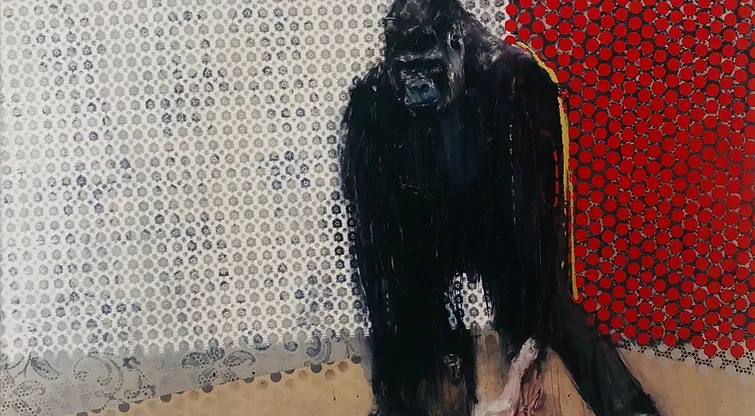Provide your answer in a single word or phrase: 
What is the dominant color of the gorilla?

Dark